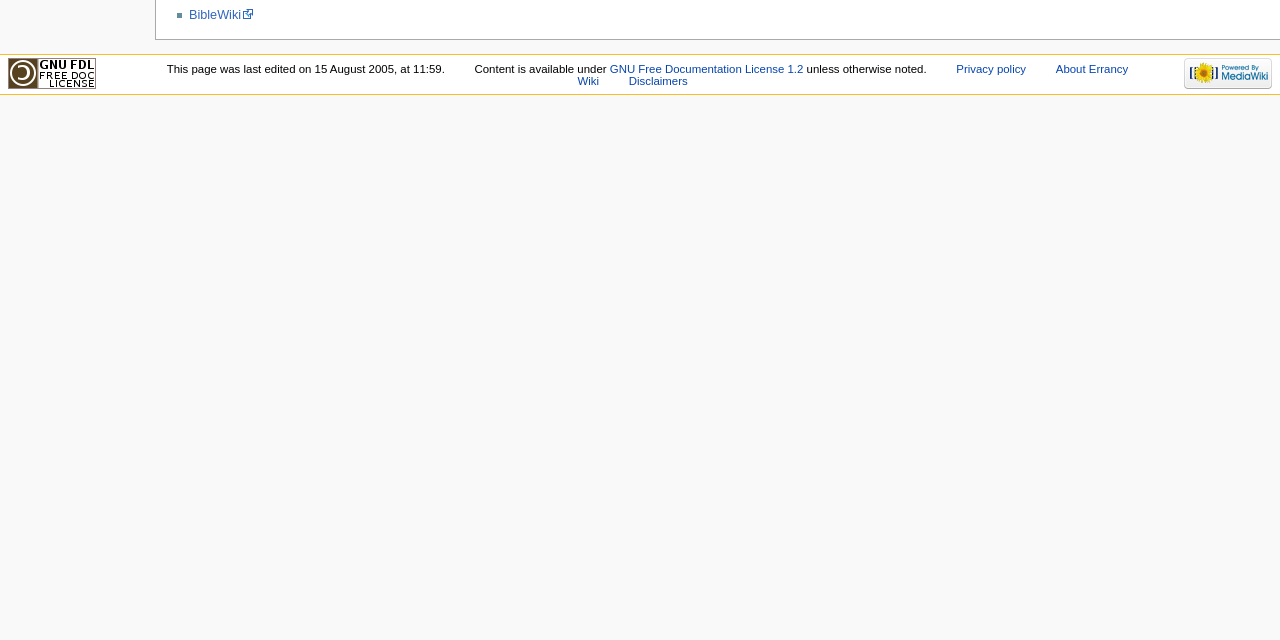Provide the bounding box coordinates for the UI element that is described by this text: "BibleWiki". The coordinates should be in the form of four float numbers between 0 and 1: [left, top, right, bottom].

[0.148, 0.012, 0.199, 0.034]